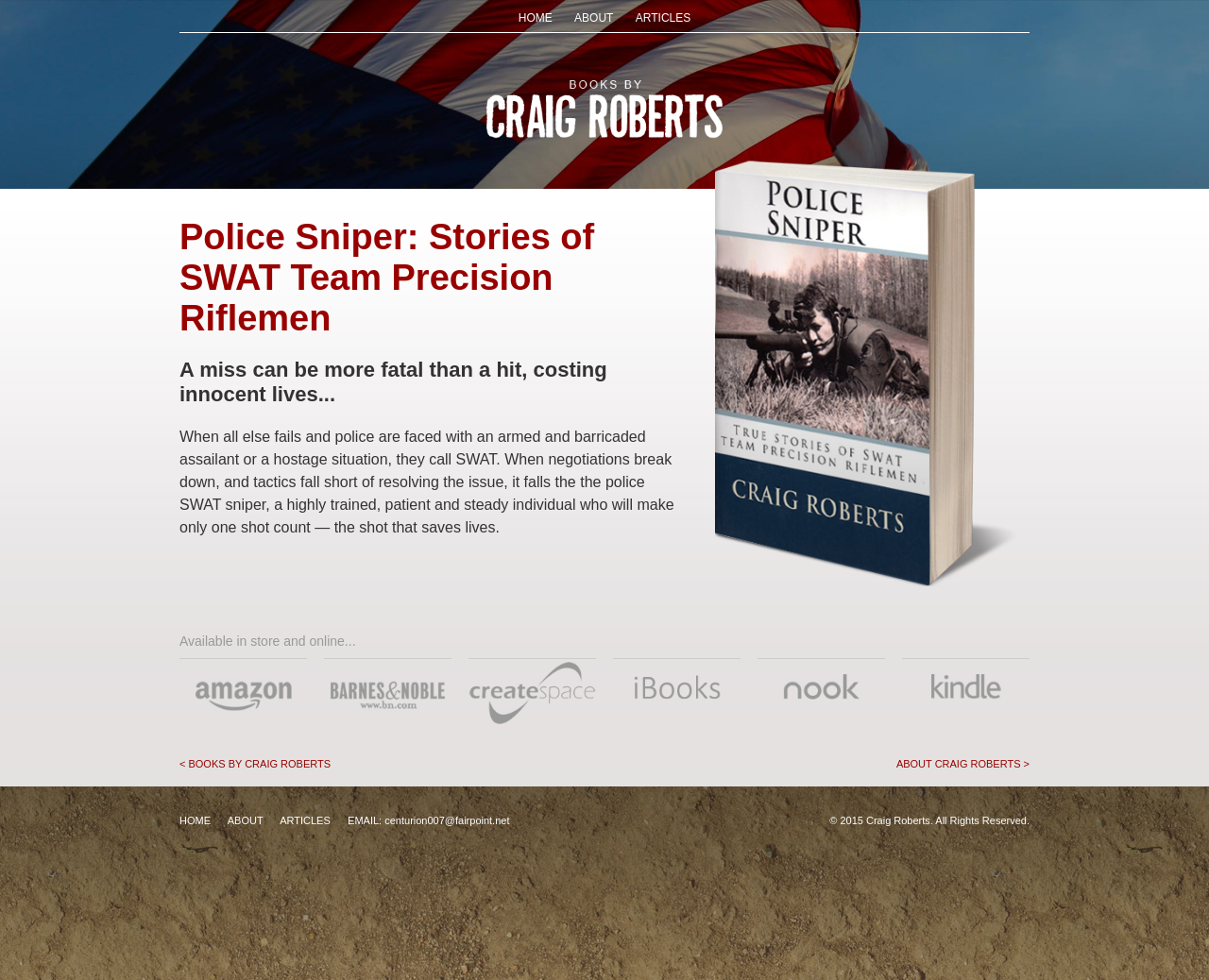Return the bounding box coordinates of the UI element that corresponds to this description: "parent_node: HOME ABOUT ARTICLES". The coordinates must be given as four float numbers in the range of 0 and 1, [left, top, right, bottom].

[0.402, 0.177, 0.598, 0.192]